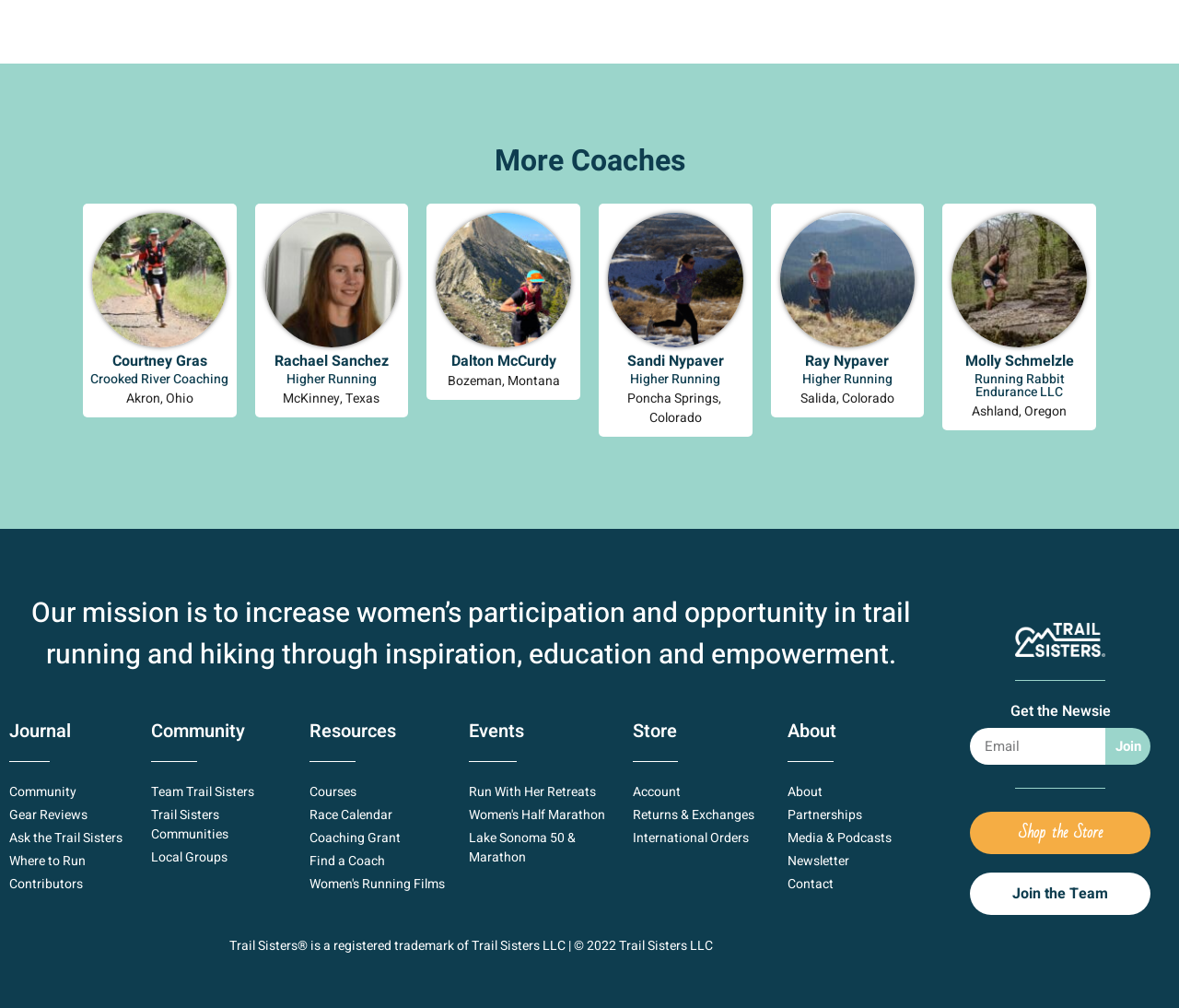What is the mission of Trail Sisters?
Ensure your answer is thorough and detailed.

The mission of Trail Sisters is stated in the heading element with ID 391, which says 'Our mission is to increase women’s participation and opportunity in trail running and hiking through inspiration, education and empowerment.'